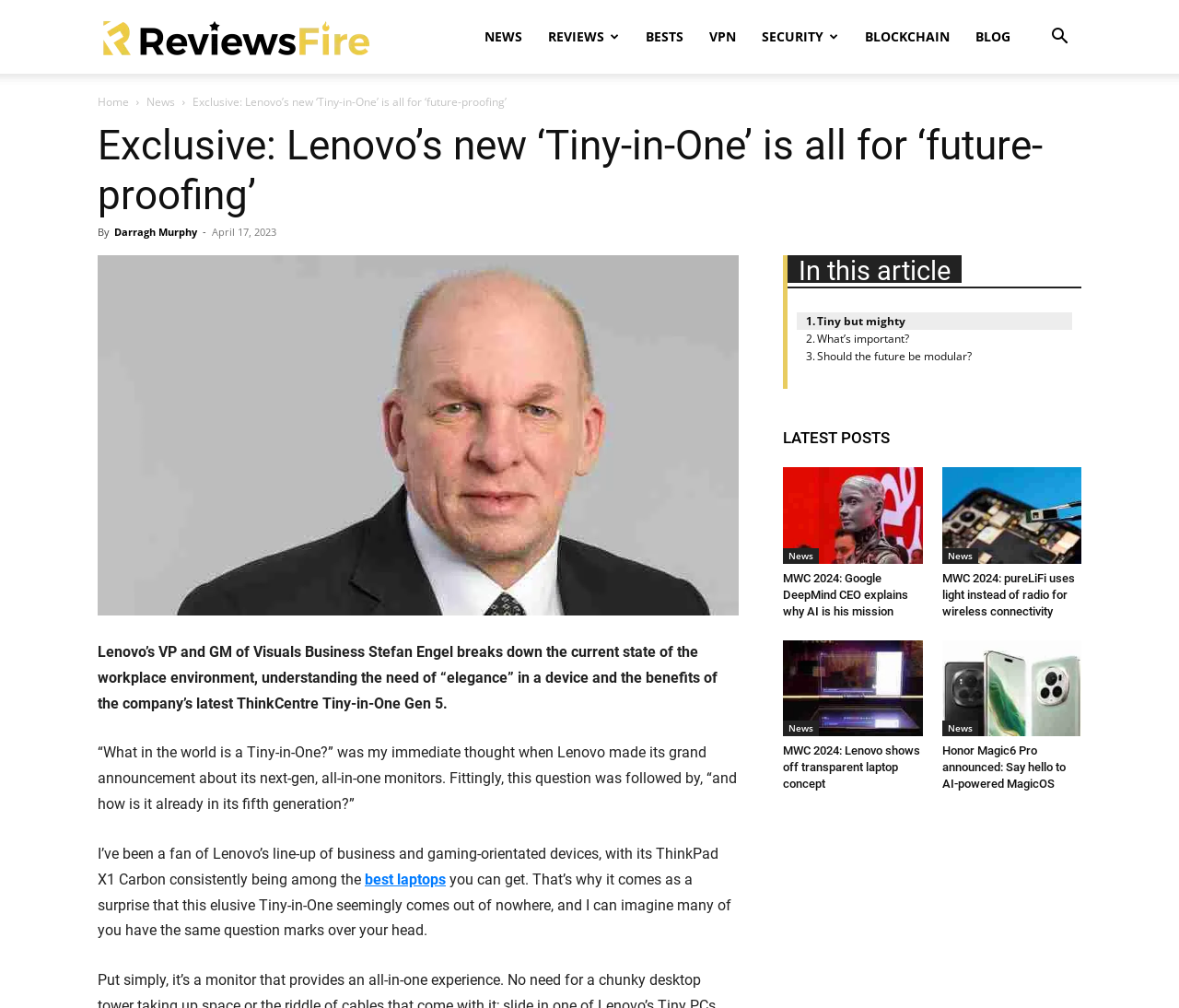Explain in detail what is displayed on the webpage.

This webpage is an article about Lenovo's new "Tiny-in-One" product, featuring an exclusive interview with the company's VP and GM of Visuals Business, Stefan Engel. At the top of the page, there is a search button and a logo on the left, followed by a navigation menu with links to NEWS, REVIEWS, BESTS, VPN, SECURITY, BLOCKCHAIN, and BLOG. Below the navigation menu, there is a header section with the title of the article, "Exclusive: Lenovo's new 'Tiny-in-One' is all for 'future-proofing'", and a subheading with the author's name and the date of publication, April 17, 2023.

The main content of the article is divided into several sections. The first section features an image of Stefan Engel, followed by a brief introduction to the topic of the article. The next section is a block of text that discusses the concept of the Tiny-in-One and its benefits. There are several paragraphs of text that provide more information about the product and its features.

On the right side of the page, there is a section titled "In this article" with links to different parts of the article. Below this section, there are several links to other articles, including "MWC 2024 AI bot", "MWC 2024: Google DeepMind CEO explains why AI is his mission", "MWC 2024: pureLiFi uses light instead of radio for wireless connectivity", and "MWC 2024: Lenovo shows off transparent laptop concept". Each of these links is accompanied by an image related to the article.

At the bottom of the page, there is a section titled "LATEST POSTS" with links to several other articles, including "Honor Magic6 Pro announced: Say hello to AI-powered MagicOS". Each of these links is accompanied by an image related to the article.